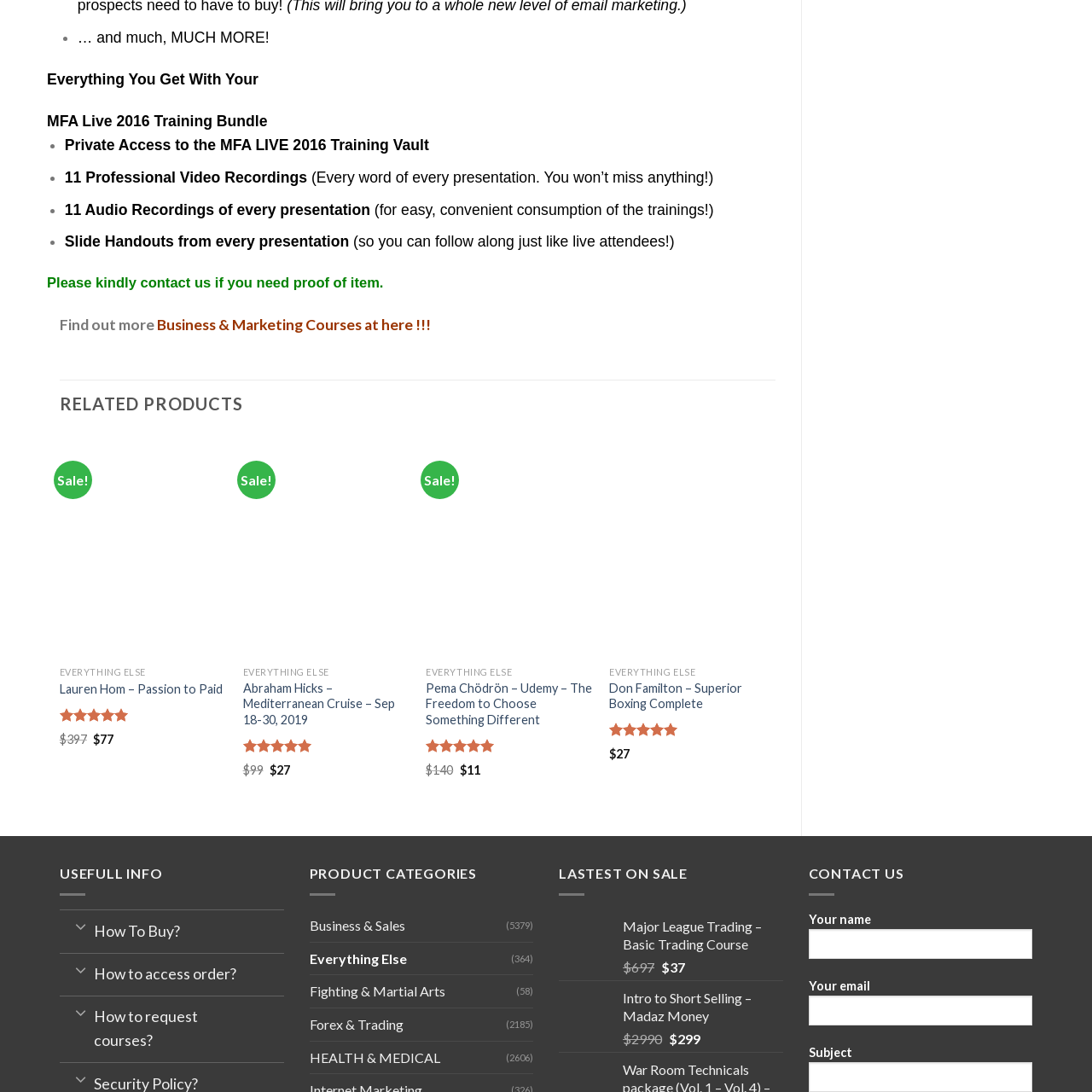What type of products are being promoted?
Review the image encased within the red bounding box and supply a detailed answer according to the visual information available.

The image features links to various products, including professional training courses and coaching sessions, indicating a focus on educational and self-improvement materials. This suggests that the sale is promoting products related to learning and personal development.